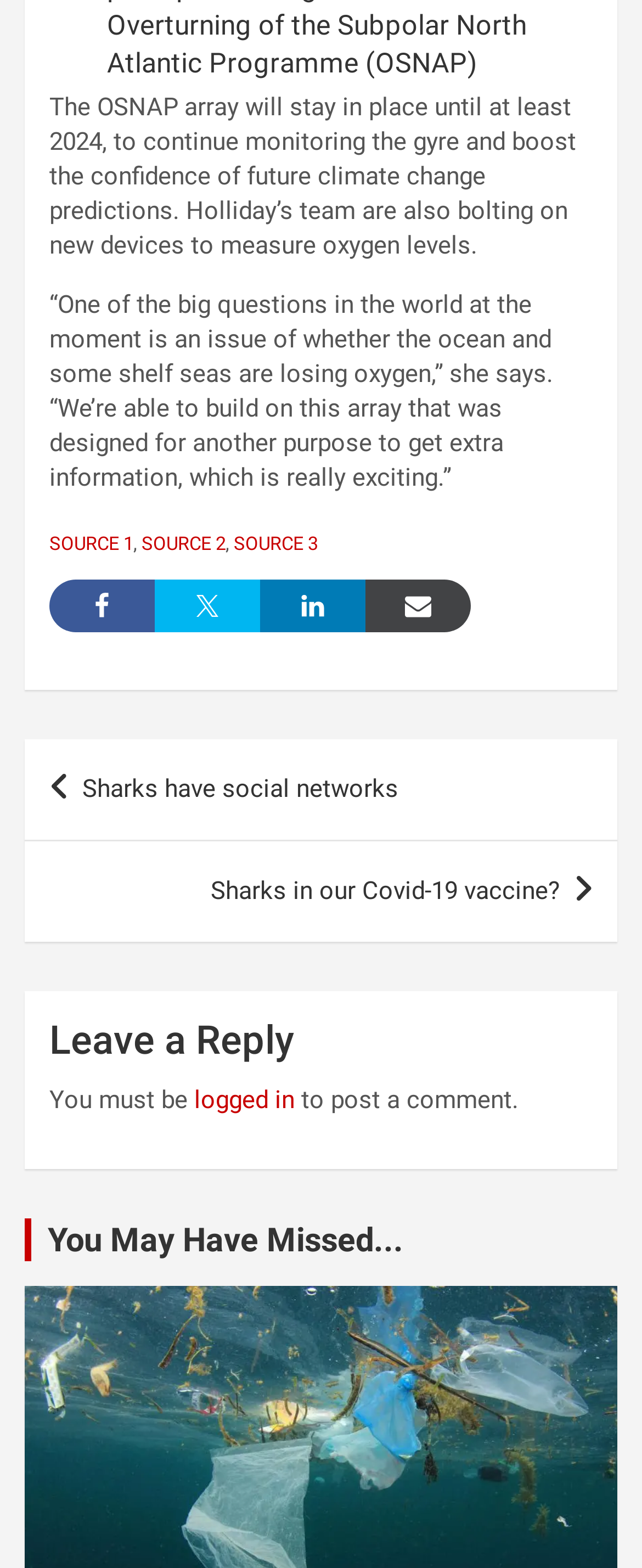Please examine the image and answer the question with a detailed explanation:
What is the purpose of the OSNAP array?

According to the article, the OSNAP array will stay in place until at least 2024 to continue monitoring the gyre and boost the confidence of future climate change predictions, which indicates that the purpose of the OSNAP array is to monitor the gyre.